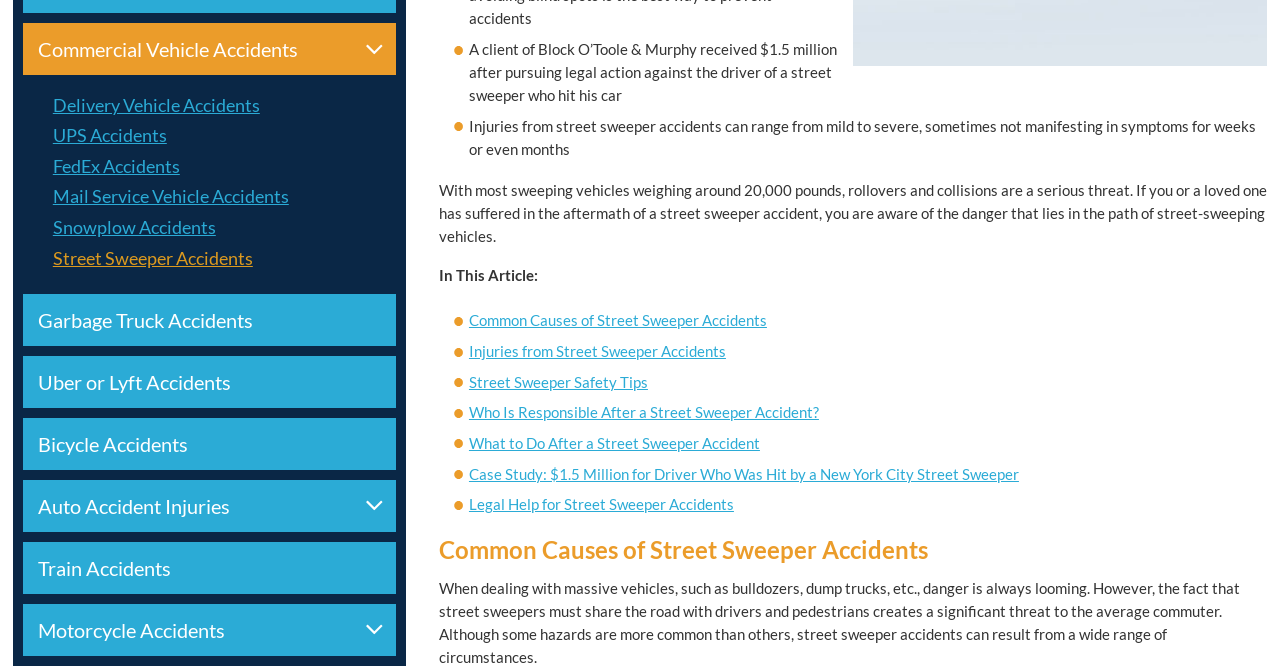Given the webpage screenshot, identify the bounding box of the UI element that matches this description: "Injuries from Street Sweeper Accidents".

[0.366, 0.513, 0.567, 0.54]